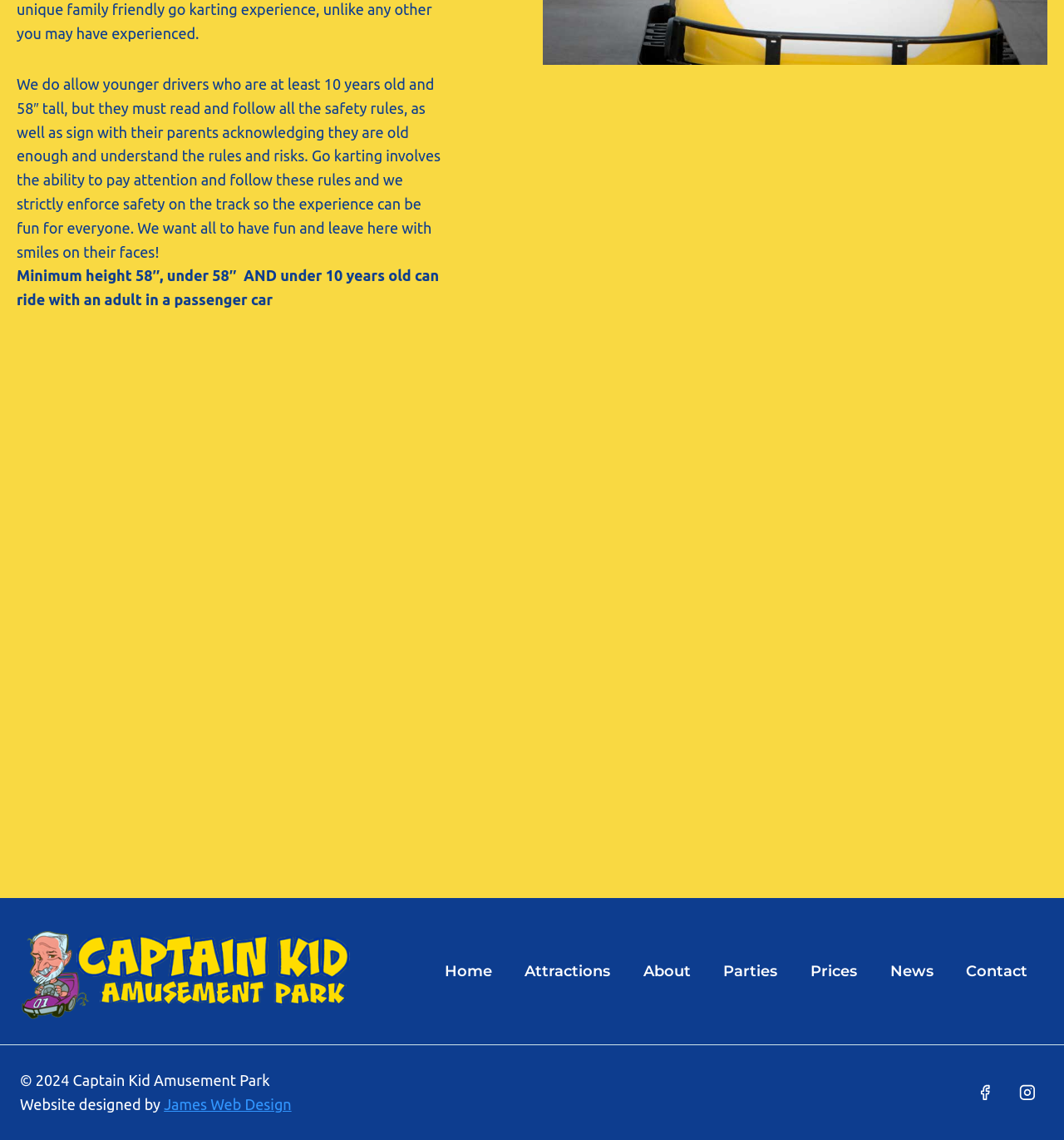Locate the bounding box coordinates of the clickable region necessary to complete the following instruction: "Click Instagram". Provide the coordinates in the format of four float numbers between 0 and 1, i.e., [left, top, right, bottom].

[0.95, 0.944, 0.981, 0.973]